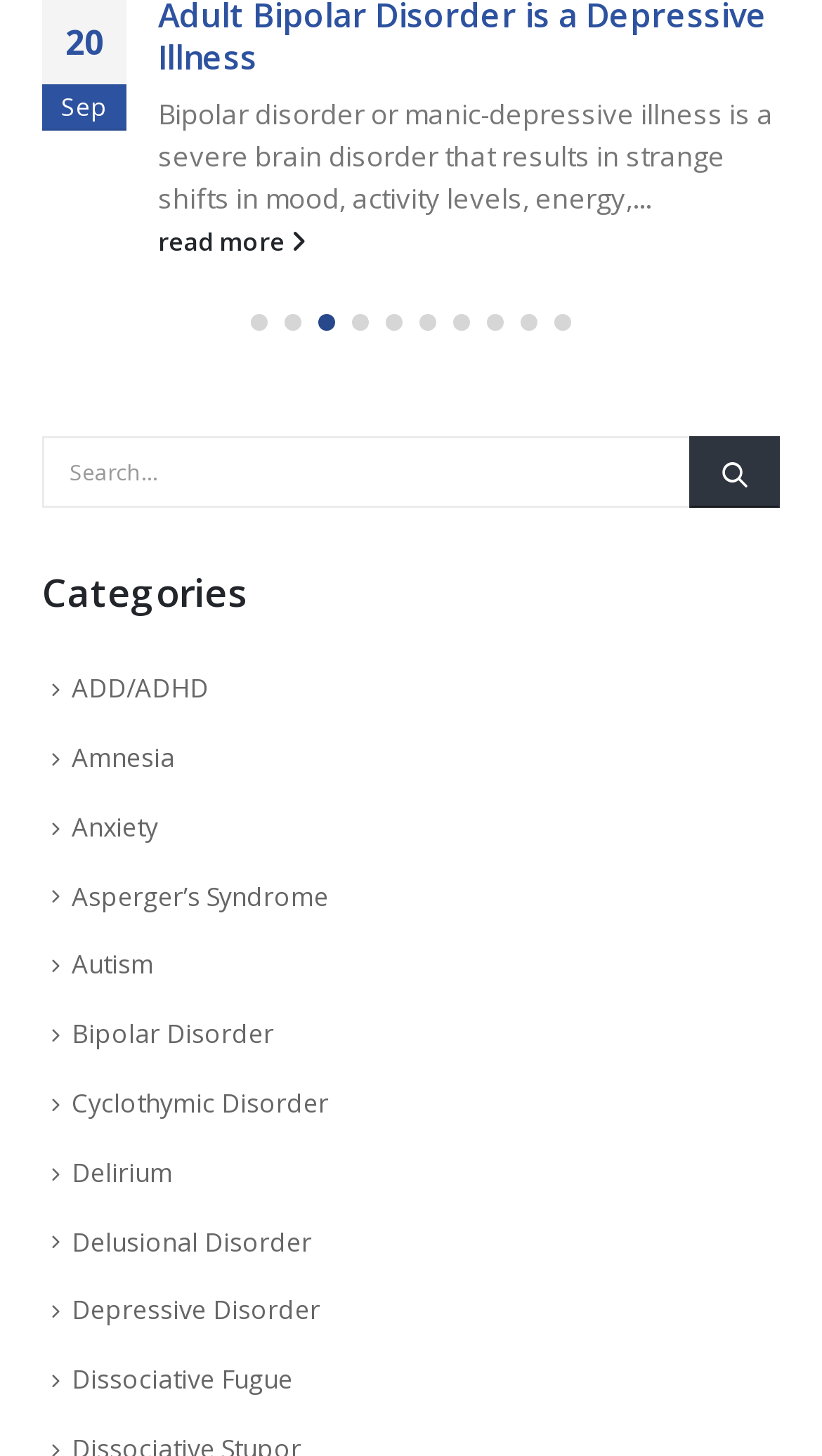Please provide a one-word or short phrase answer to the question:
What is the purpose of the buttons with owl-dot icons?

Pagination